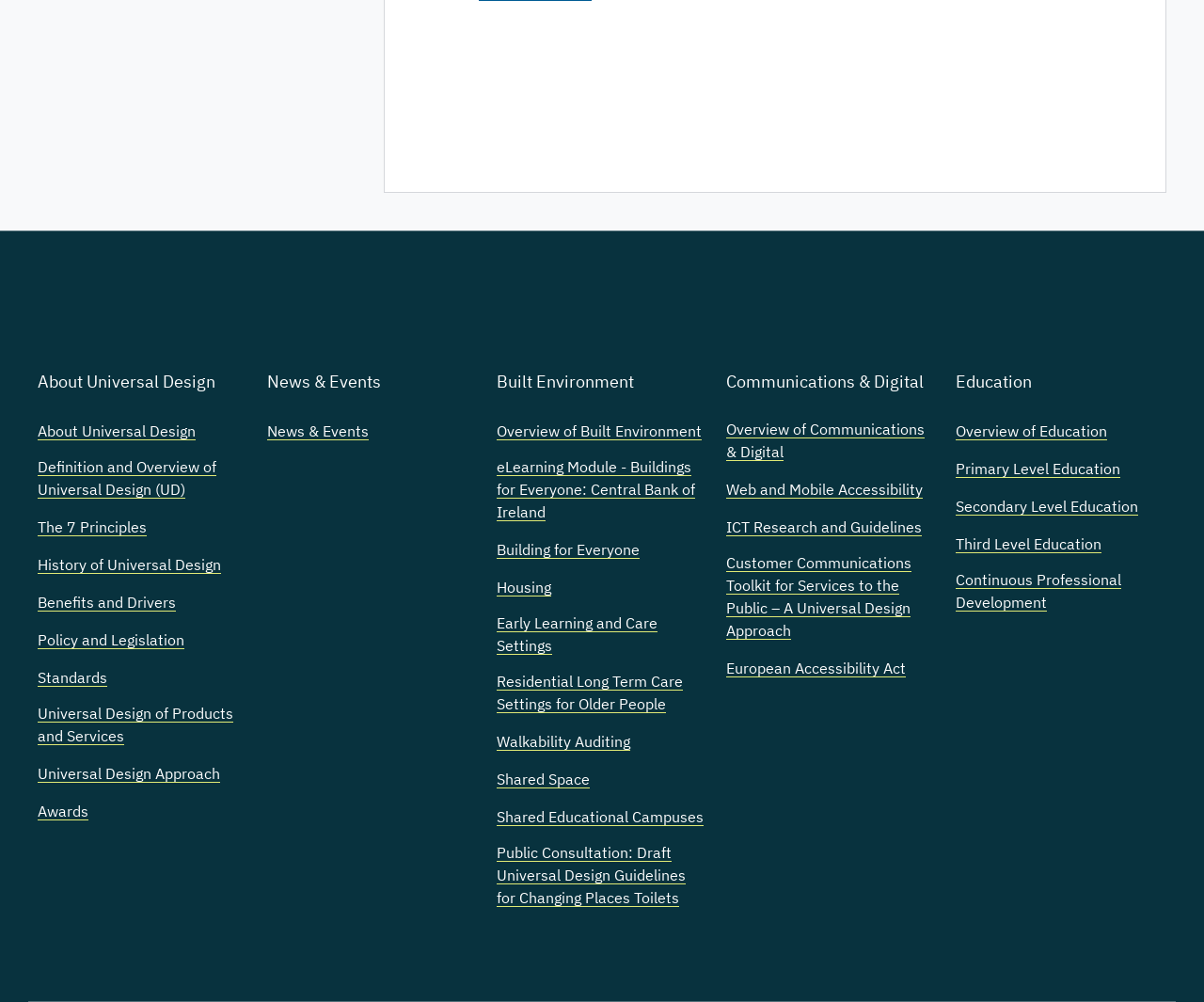Given the element description Overview of Communications & Digital, identify the bounding box coordinates for the UI element on the webpage screenshot. The format should be (top-left x, top-left y, bottom-right x, bottom-right y), with values between 0 and 1.

[0.603, 0.417, 0.778, 0.462]